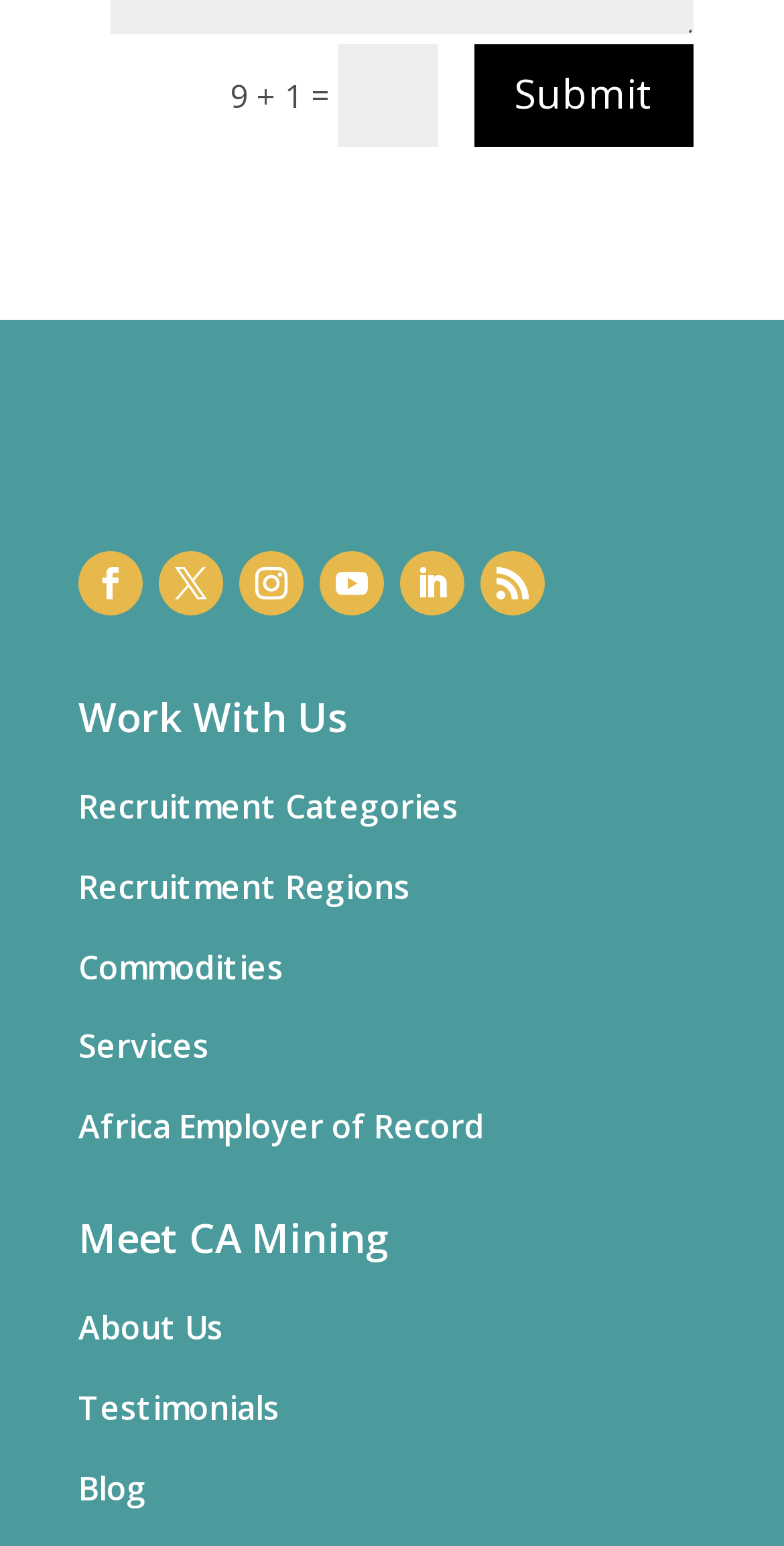Use a single word or phrase to answer the question:
How many sections are there on the webpage?

2